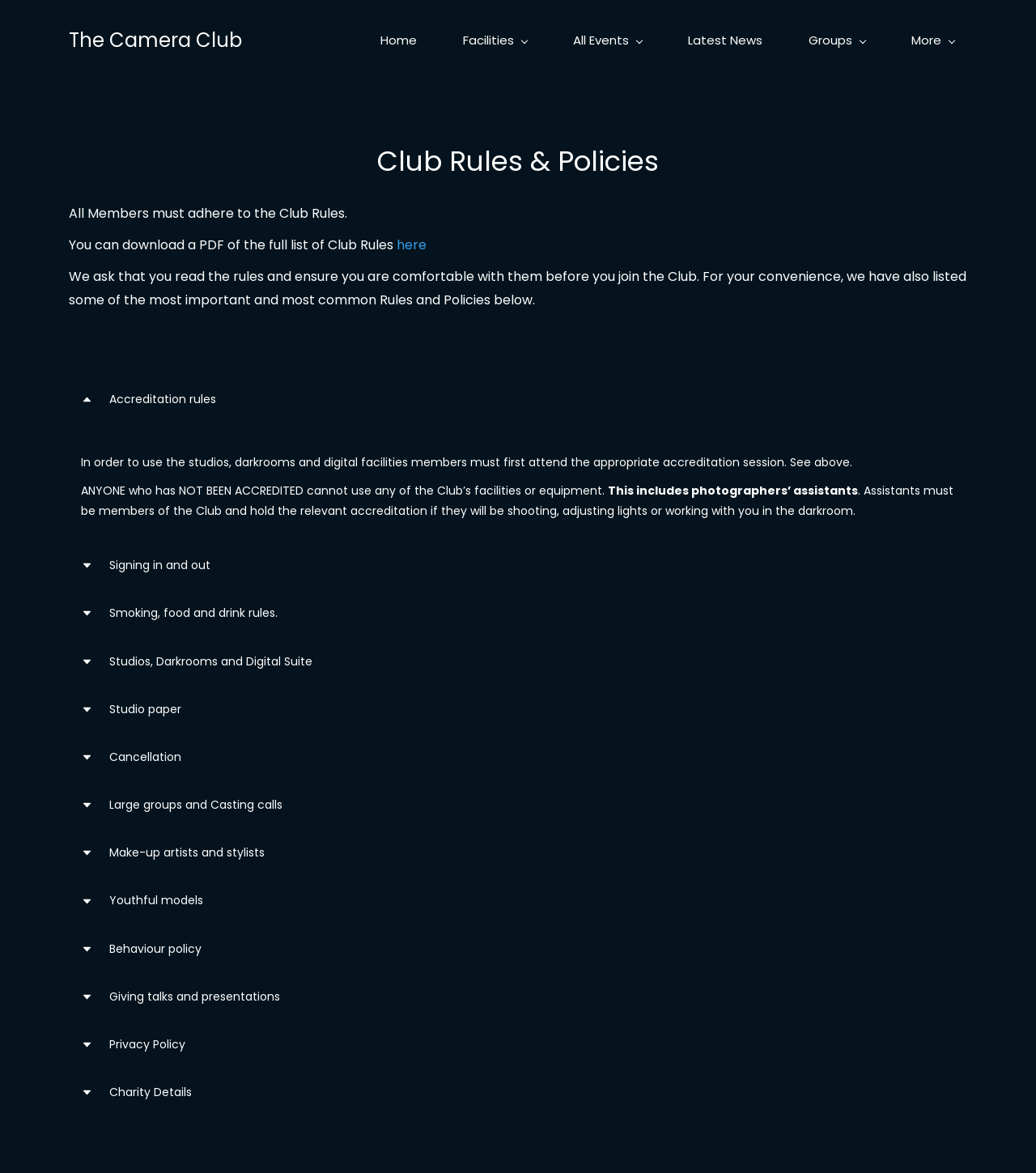Where can you find the presentation guidelines?
Refer to the image and give a detailed response to the question.

The webpage mentions that you can download the presentation guidelines, which will help if you are new to talking at TCC. This is mentioned in the static text element with the bounding box coordinates [0.078, 0.885, 0.659, 0.901].